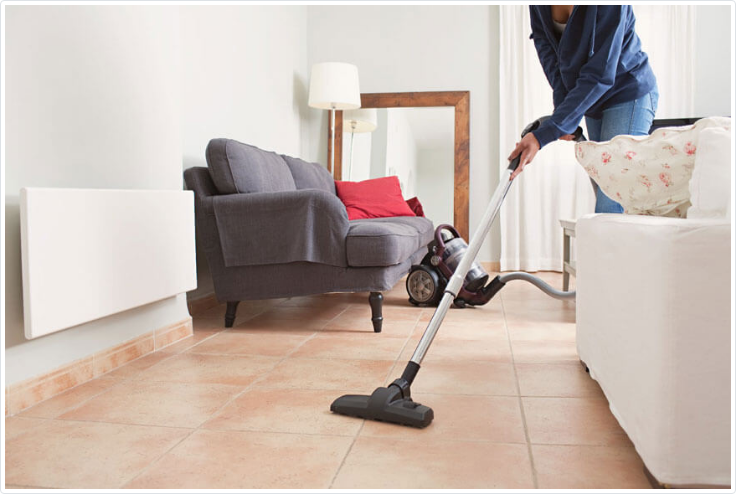What color is the sofa?
Look at the image and construct a detailed response to the question.

The cozy sofa in the background of the image is gray in color, and it is adorned with colorful cushions, adding a touch of style to the well-maintained living space.